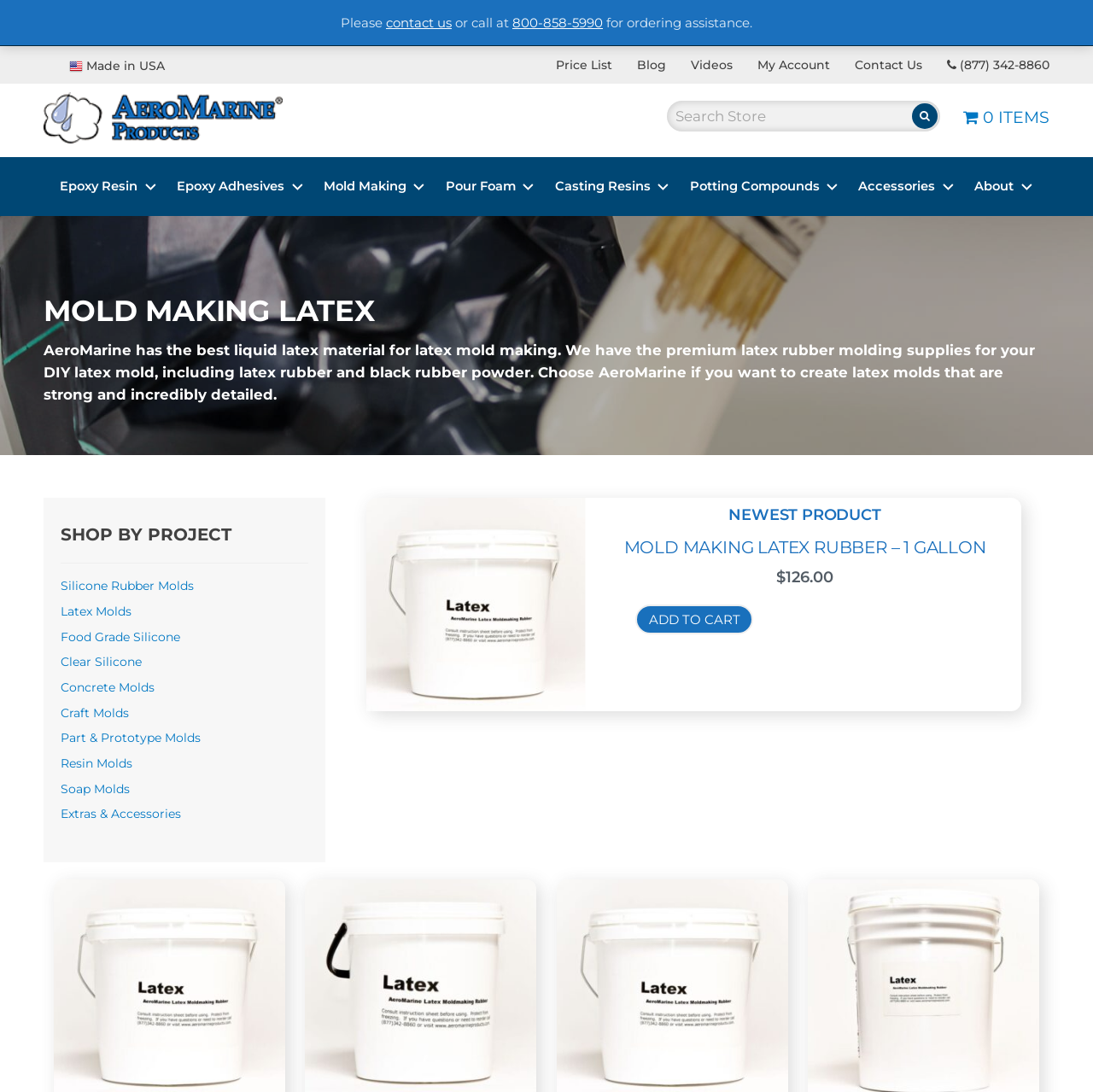What is the purpose of the 'Volume Calculator'?
Based on the image, please offer an in-depth response to the question.

The 'Volume Calculator' can be found in the 'ACCESSORIES & GUIDES' section under 'Mold Making', and its purpose is to calculate volume, likely for mold making projects.